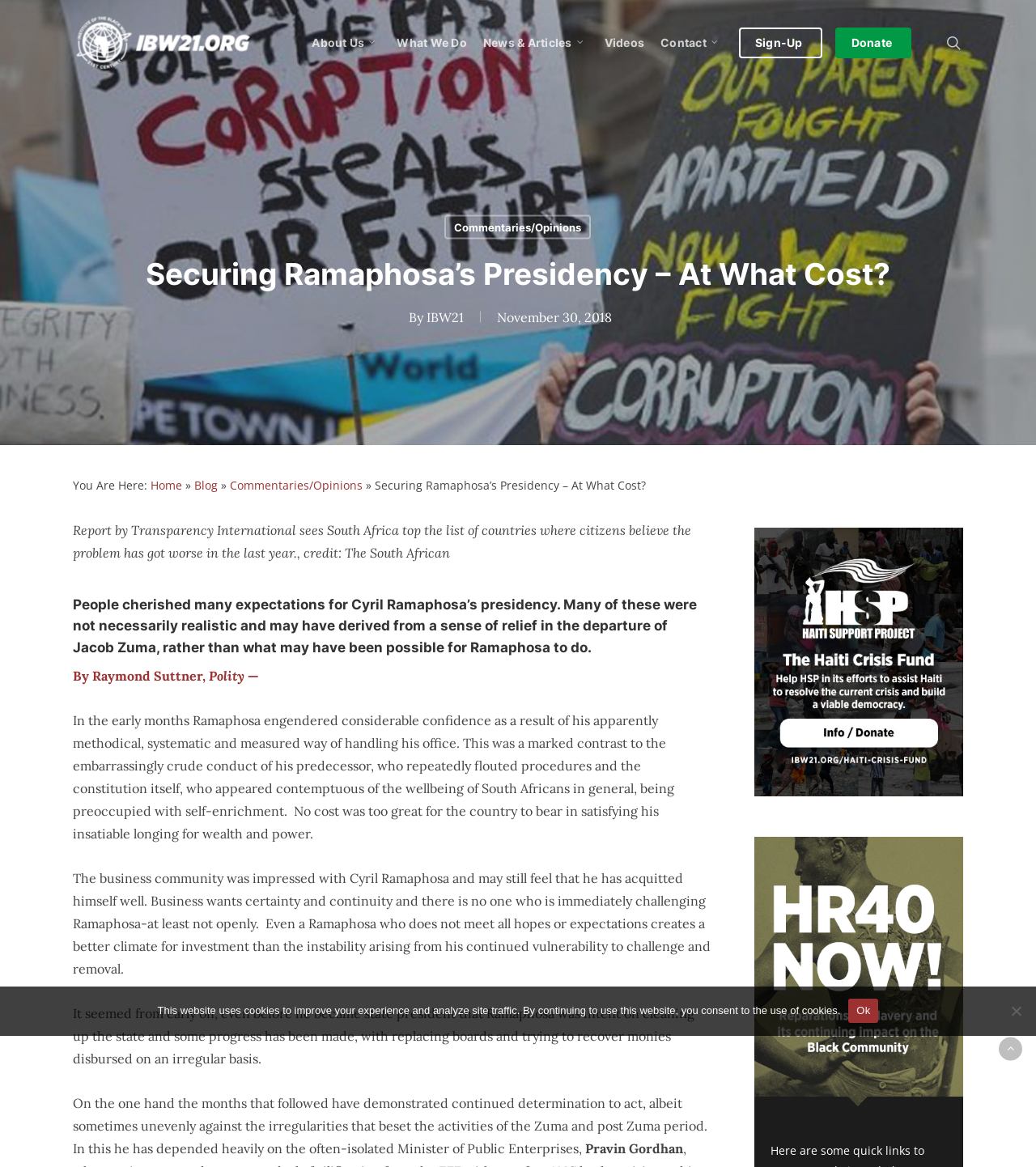Locate the UI element described by News & Articles in the provided webpage screenshot. Return the bounding box coordinates in the format (top-left x, top-left y, bottom-right x, bottom-right y), ensuring all values are between 0 and 1.

[0.458, 0.032, 0.575, 0.042]